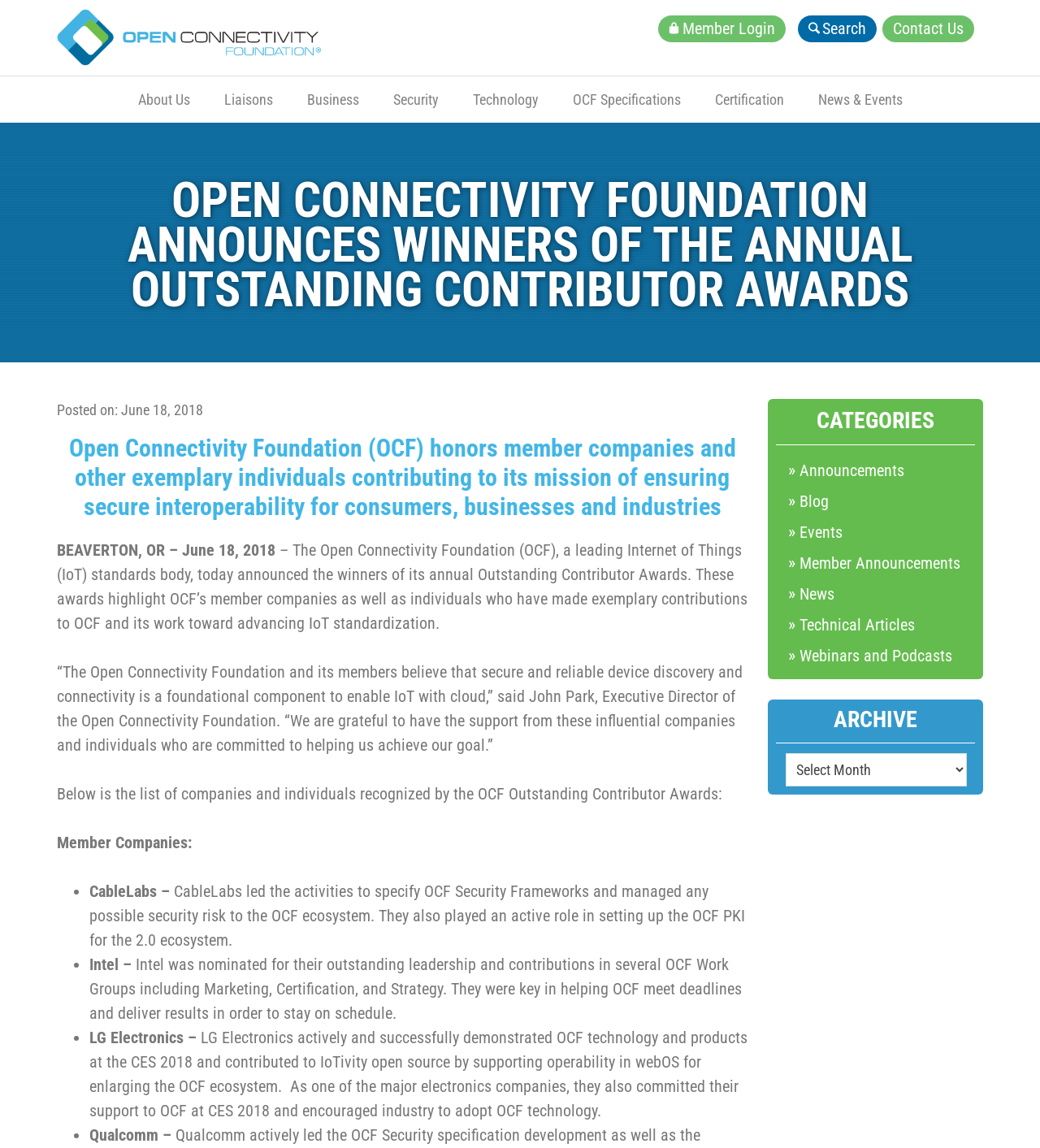Find the bounding box coordinates for the element that must be clicked to complete the instruction: "Login as a member". The coordinates should be four float numbers between 0 and 1, indicated as [left, top, right, bottom].

[0.632, 0.013, 0.755, 0.037]